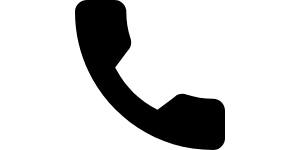What is the purpose of the icon?
Based on the image, please offer an in-depth response to the question.

The caption states that the icon is often used in digital interfaces to serve as an intuitive indicator for users looking to connect or inquire about services, and in the context of the webpage, it aligns with sections related to contact details, suggesting that the purpose of the icon is to indicate contact details.